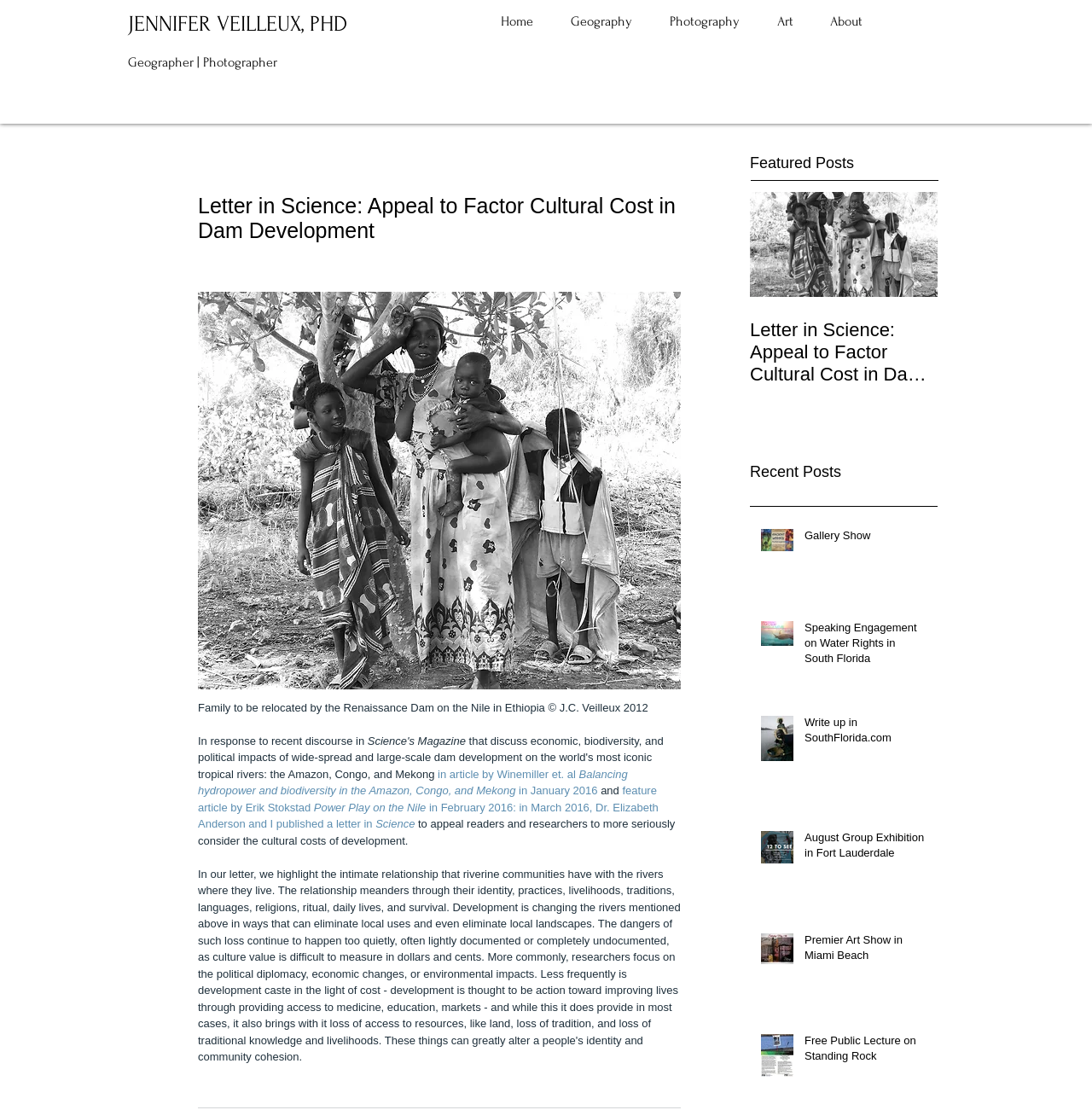Provide the bounding box coordinates, formatted as (top-left x, top-left y, bottom-right x, bottom-right y), with all values being floating point numbers between 0 and 1. Identify the bounding box of the UI element that matches the description: Power Play on the Nile

[0.287, 0.721, 0.393, 0.733]